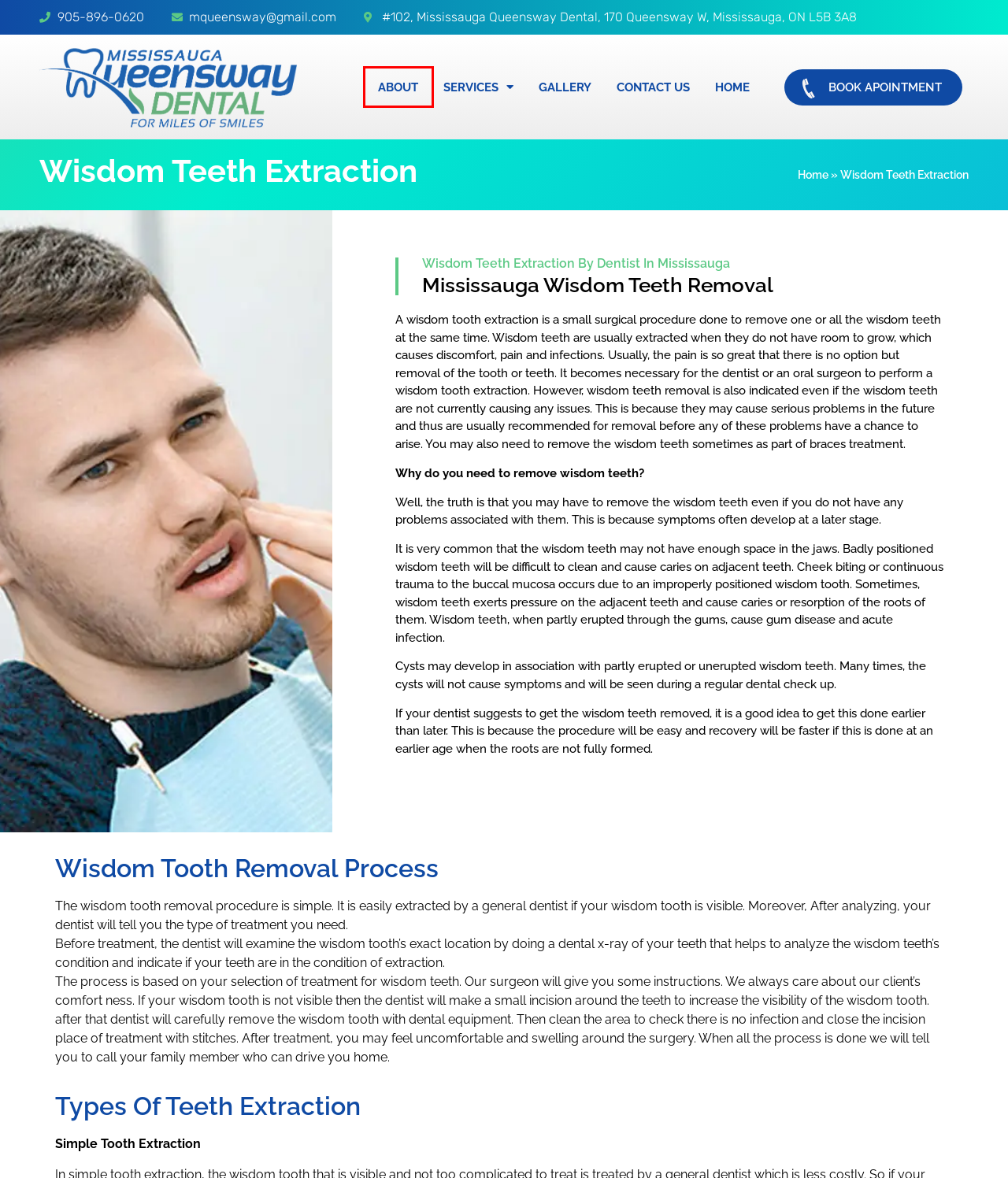Provided is a screenshot of a webpage with a red bounding box around an element. Select the most accurate webpage description for the page that appears after clicking the highlighted element. Here are the candidates:
A. Cosmetic Dentist & Cosmetic Dentistry - Mississauga Queensway Dental
B. About | Dental Clinic & Dentist Office - Mississauga Queensway Dental
C. Partial & Full Dentures in Mississauga - Mississauga Queensway Dental
D. Mississauga Dental Emergency - Mississauga Queensway Dental
E. Sedation Dentistry, Laughing Gas & Oral Sedation - Mississauga Queensway Dental
F. Fillings, Tooth Restoration & Restorative Dentistry in Mississauga - Mississauga Queensway Dental
G. Contact Us - Mississauga Queensway Dental
H. Dental Crowns & Dental Bridge, Dentist Office - Mississauga Queensway Dental

B